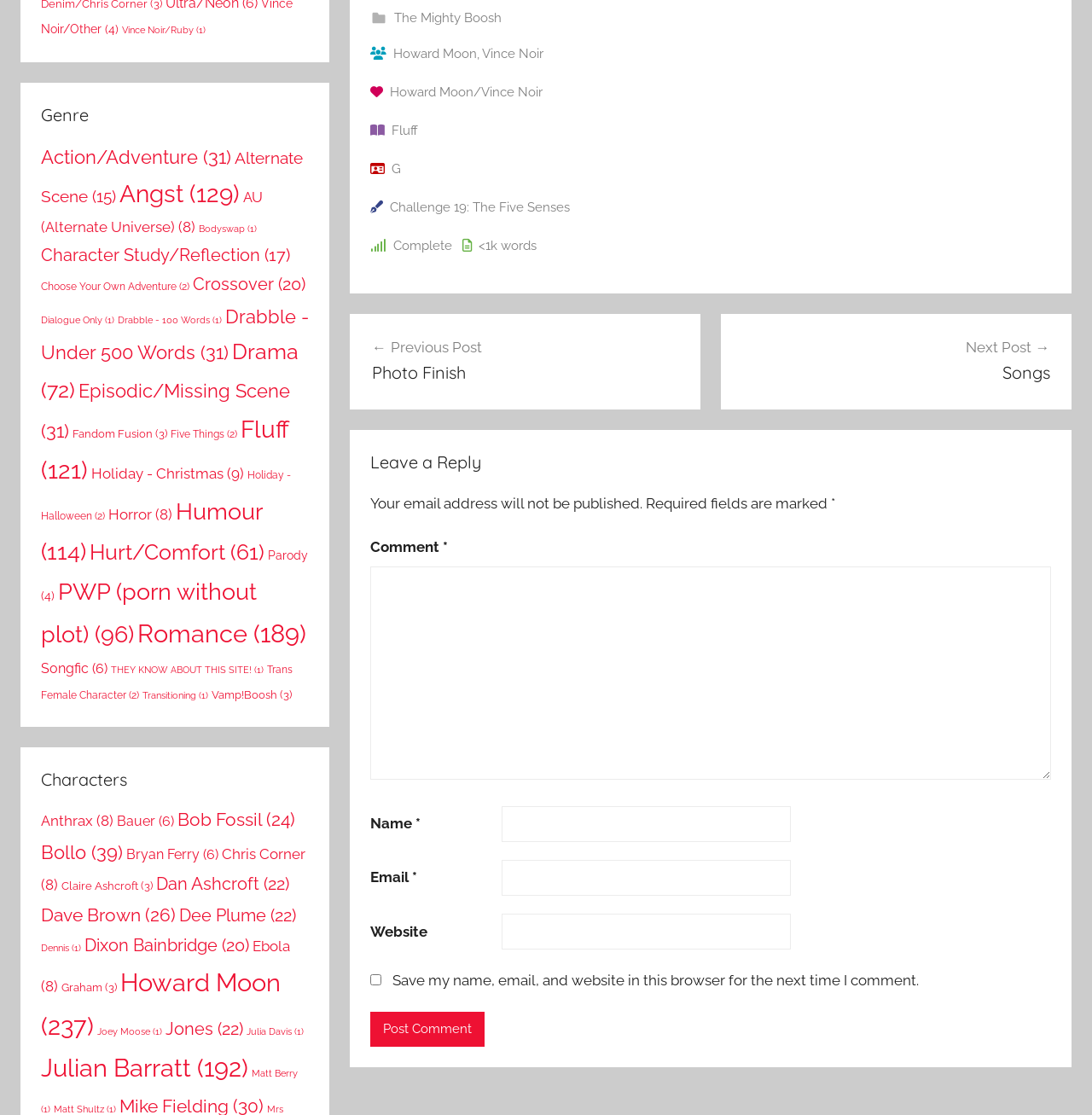What is the name of the first author mentioned?
Based on the visual, give a brief answer using one word or a short phrase.

Howard Moon